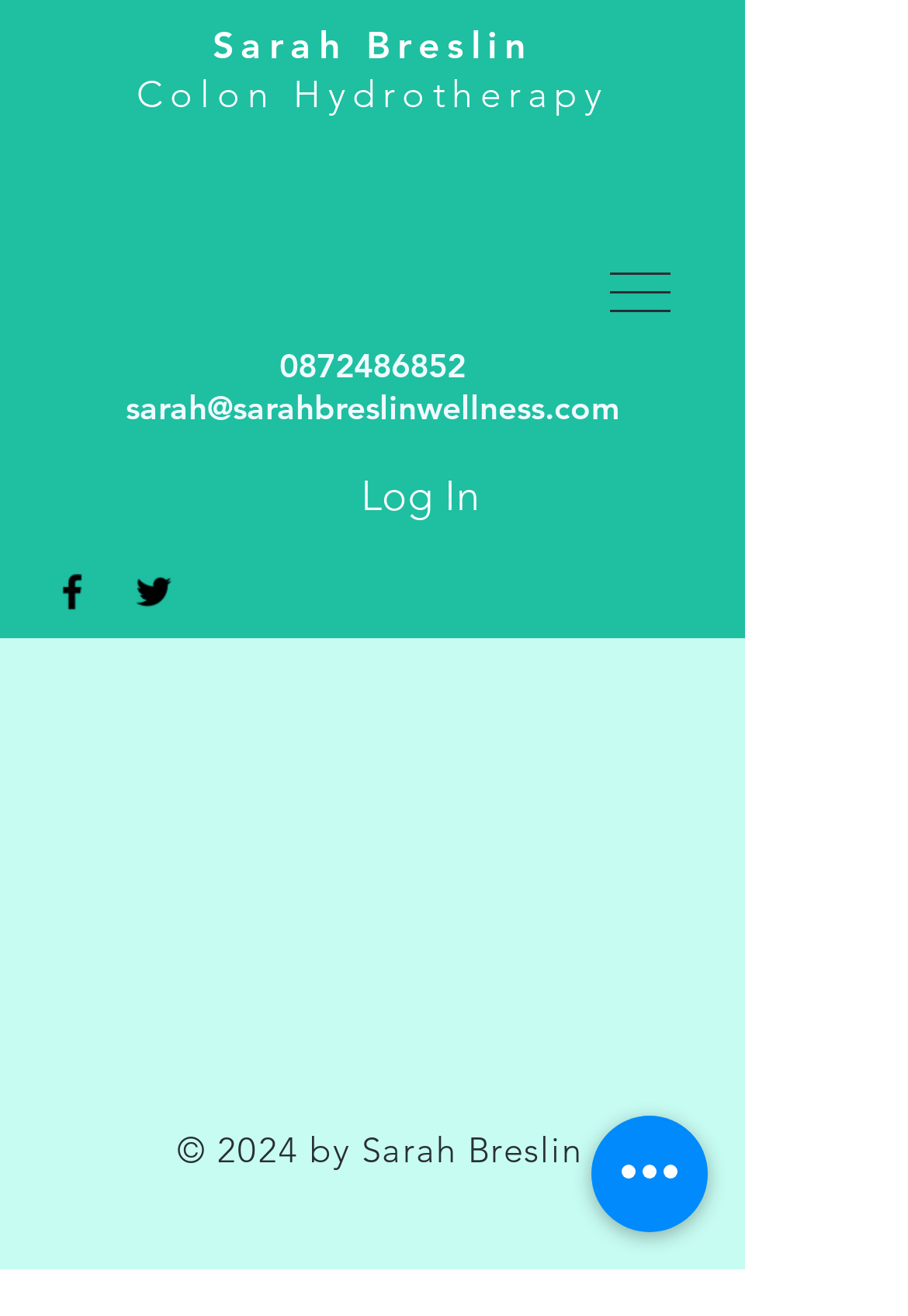Could you provide the bounding box coordinates for the portion of the screen to click to complete this instruction: "View Sarah's Facebook page"?

[0.054, 0.432, 0.105, 0.467]